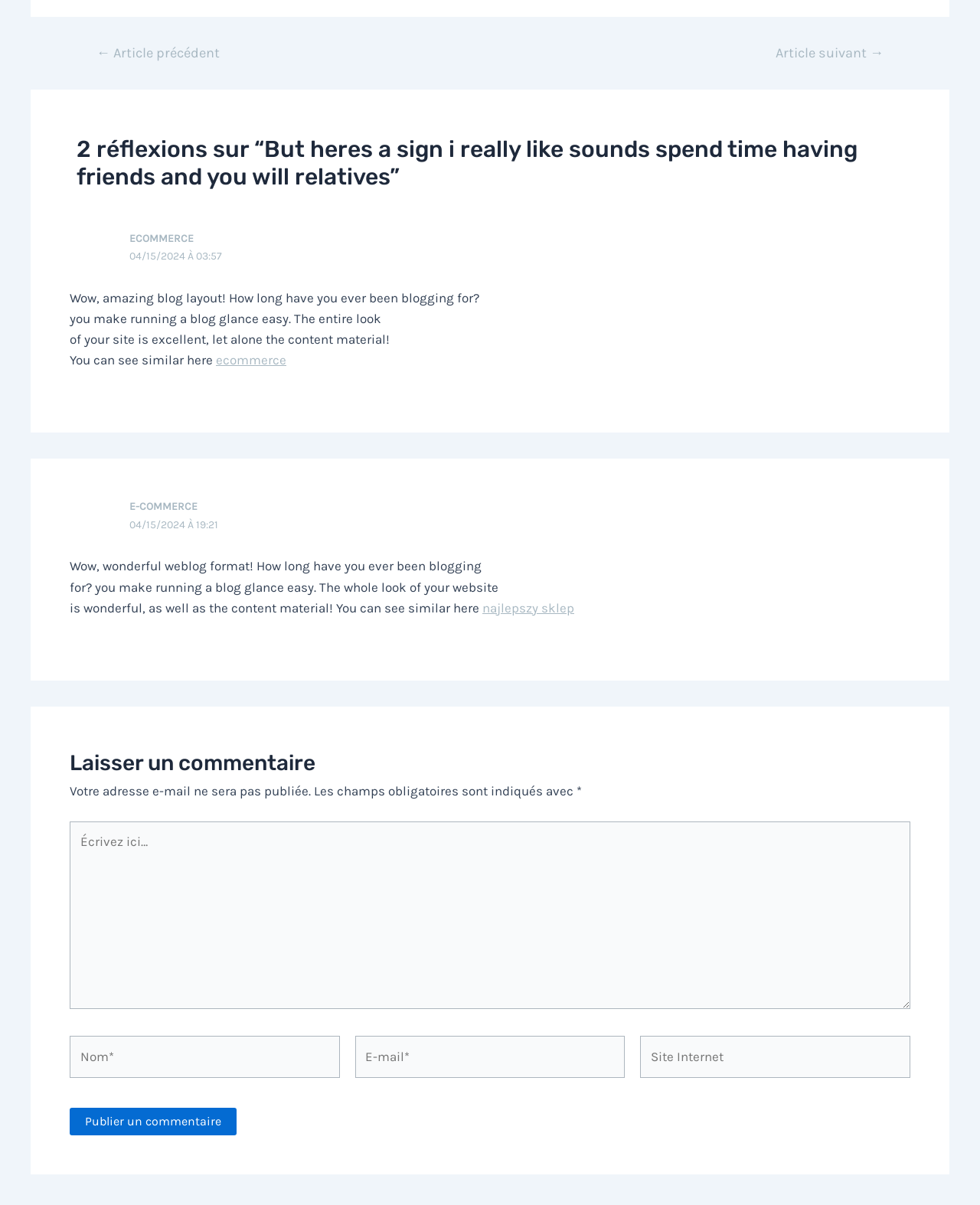Please give the bounding box coordinates of the area that should be clicked to fulfill the following instruction: "Click the 'Publier un commentaire' button". The coordinates should be in the format of four float numbers from 0 to 1, i.e., [left, top, right, bottom].

[0.071, 0.92, 0.241, 0.942]